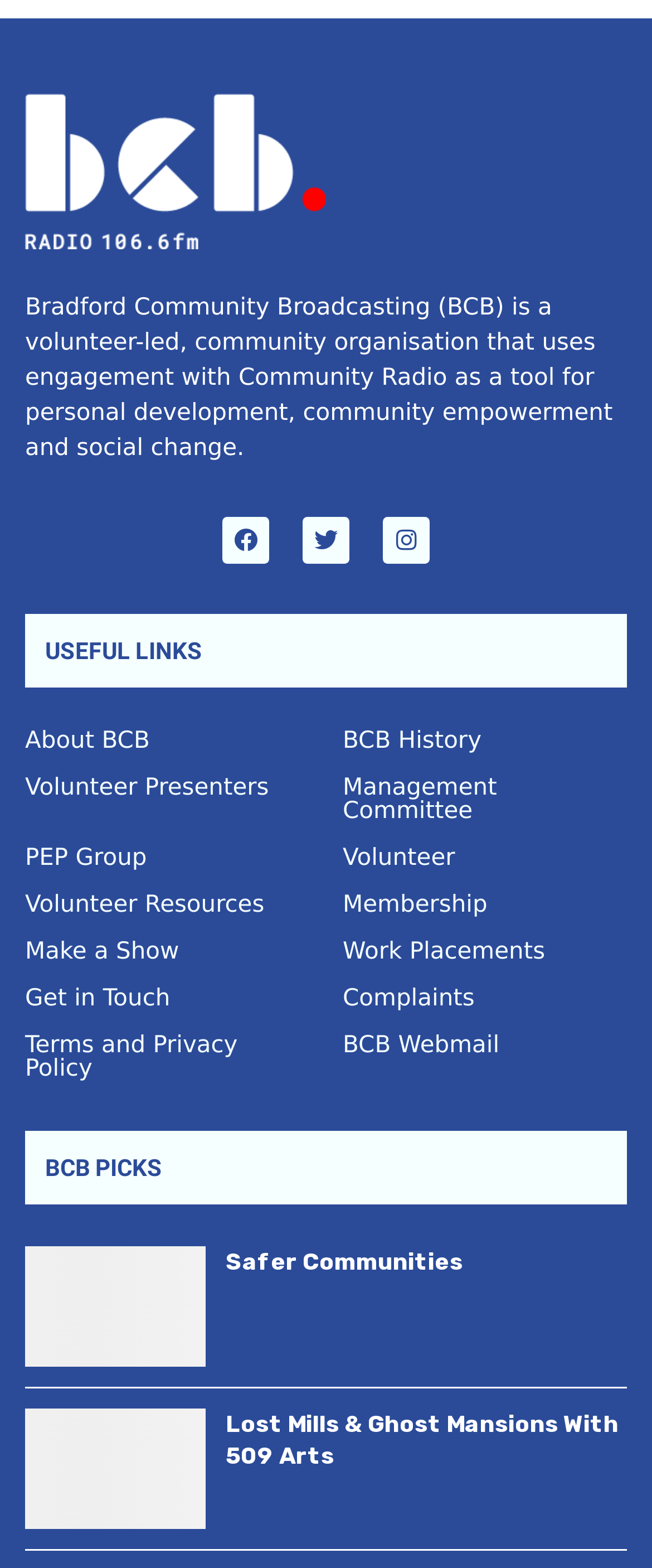Specify the bounding box coordinates of the region I need to click to perform the following instruction: "Check out Lost Mills & Ghost Mansions With 509 Arts". The coordinates must be four float numbers in the range of 0 to 1, i.e., [left, top, right, bottom].

[0.038, 0.898, 0.315, 0.975]